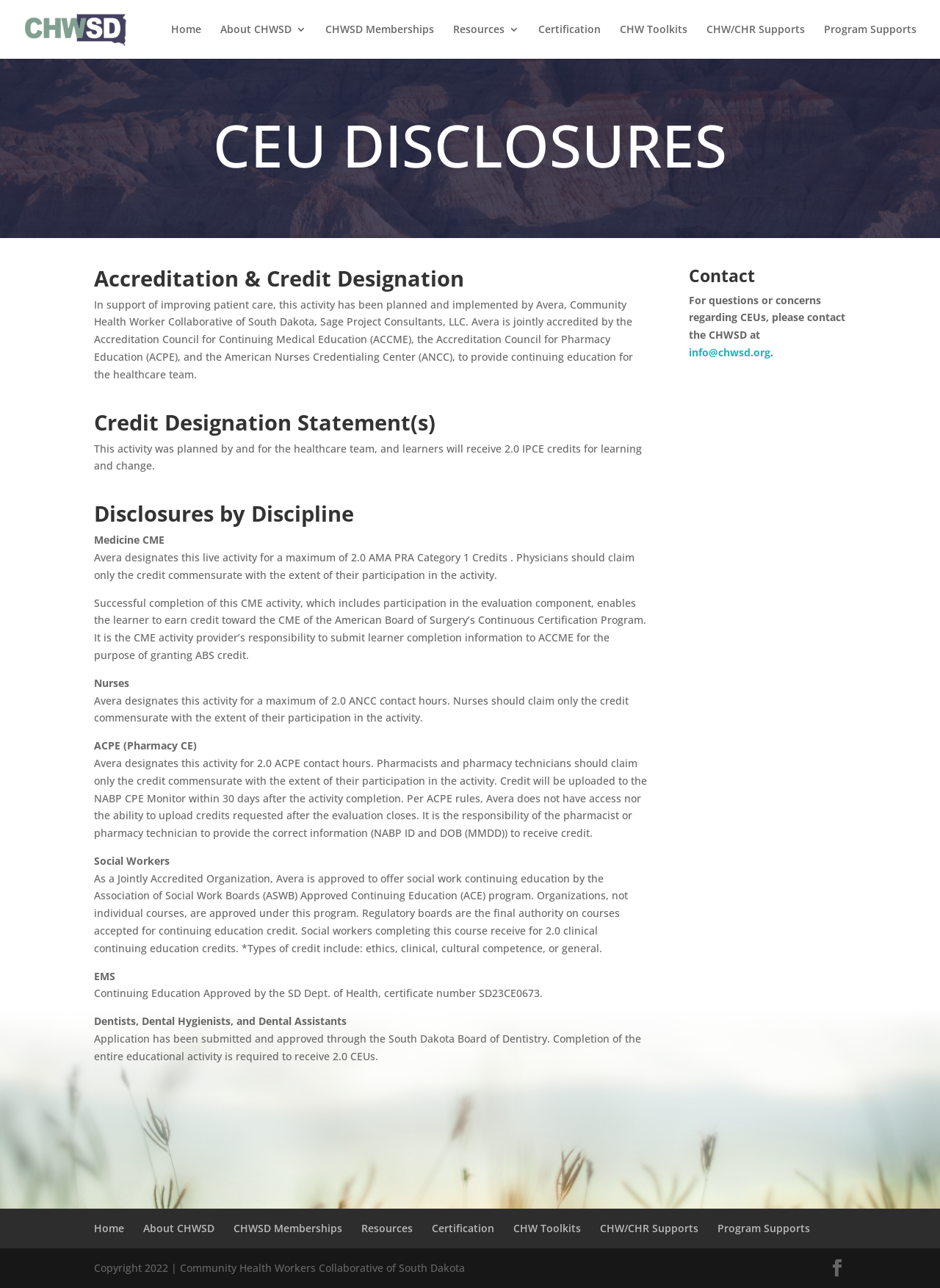Provide the bounding box coordinates of the section that needs to be clicked to accomplish the following instruction: "Go to About CHWSD page."

[0.234, 0.019, 0.326, 0.046]